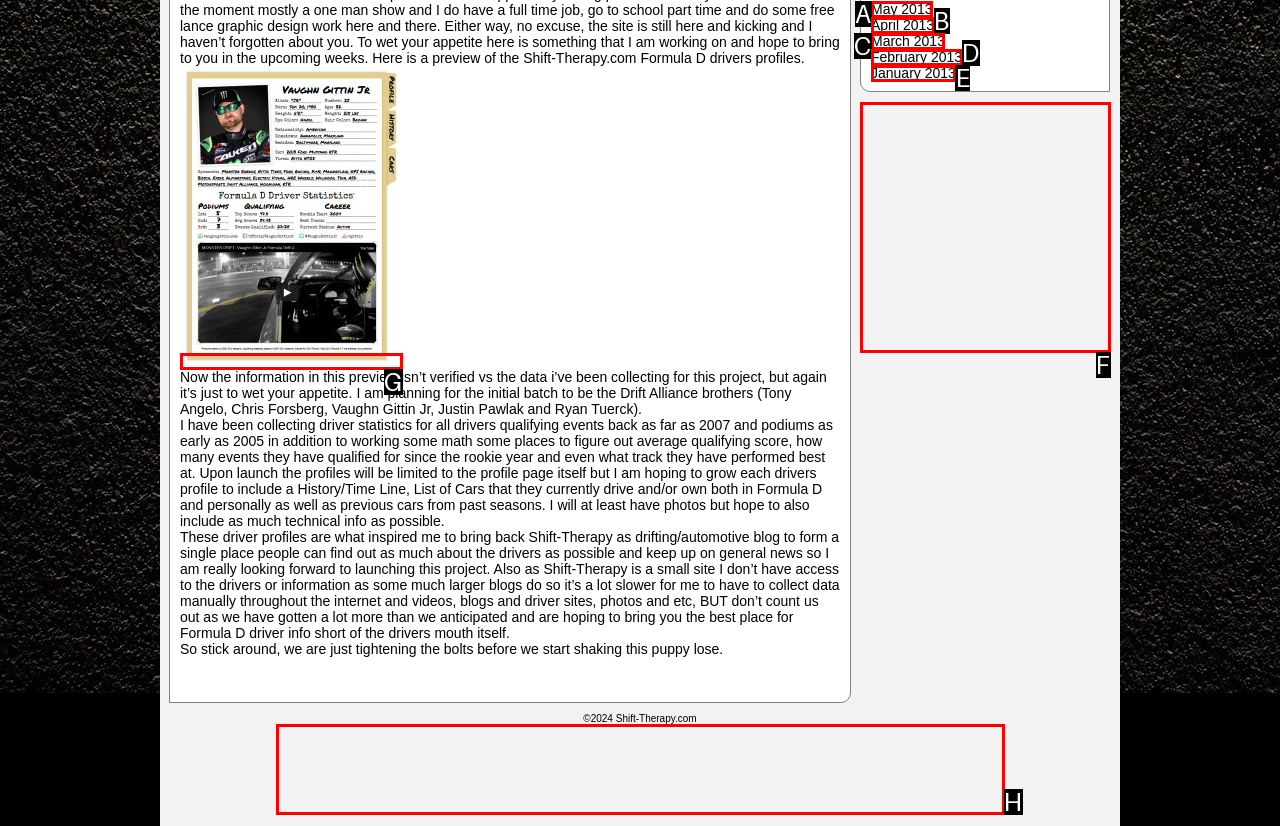Select the appropriate option that fits: aria-label="Advertisement" name="aswift_2" title="Advertisement"
Reply with the letter of the correct choice.

H